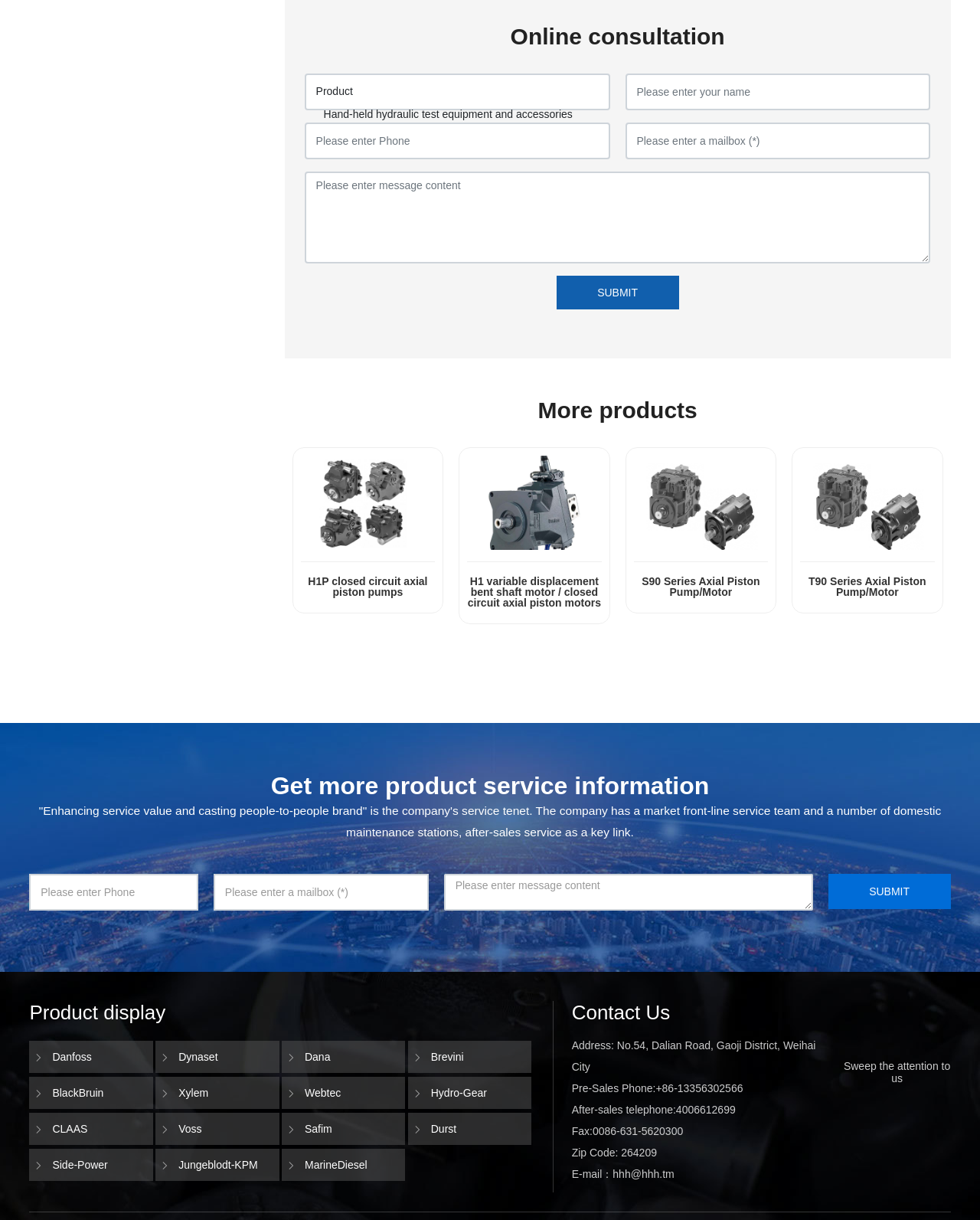Please analyze the image and give a detailed answer to the question:
What are the brands listed on the webpage?

The webpage lists various brands, including Danfoss, Dynaset, Dana, Brevini, BlackBruin, Xylem, Webtec, Hydro-Gear, CLAAS, Voss, Safim, Durst, Side-Power, and Jungeblodt-KPM, which are likely partners or suppliers of the company.